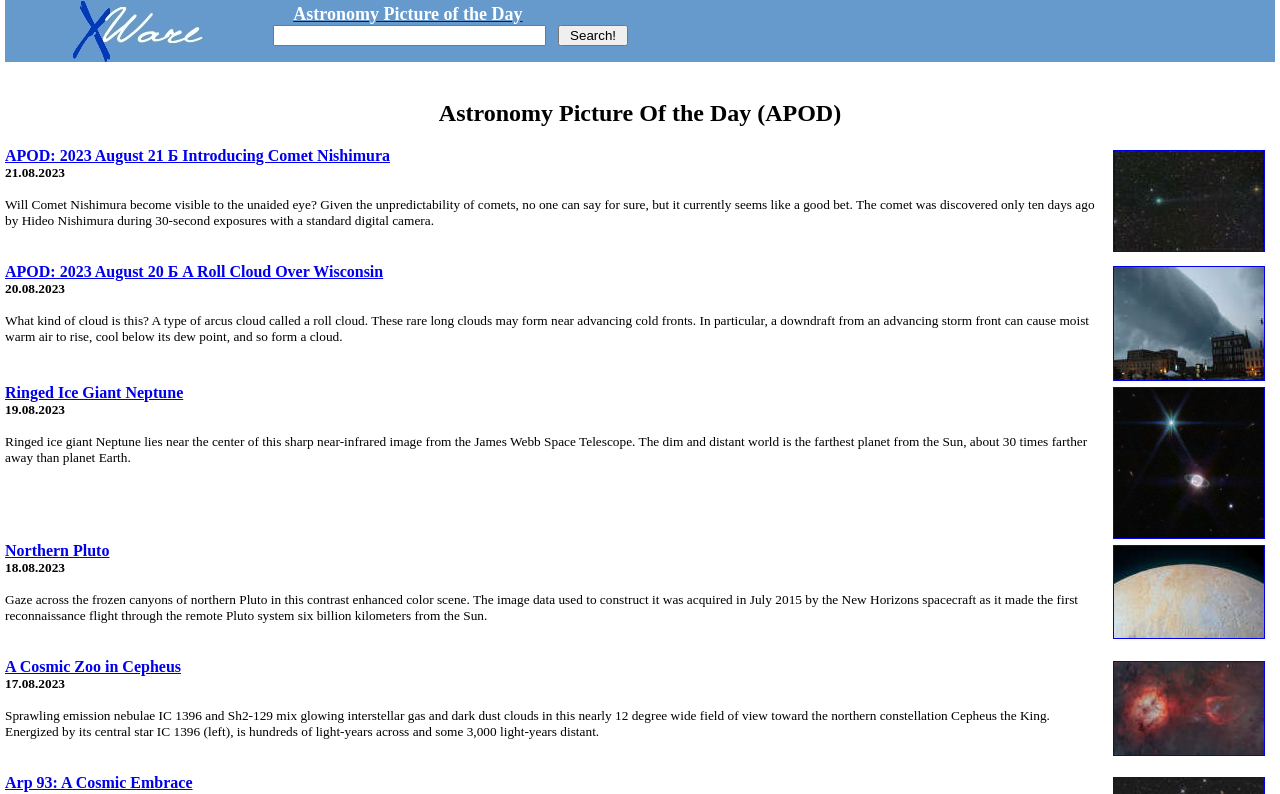What type of cloud is shown in the second image?
Please provide a detailed and comprehensive answer to the question.

The second image is accompanied by a description that explains the type of cloud shown in the image. According to the description, the cloud is a type of arcus cloud called a roll cloud, which forms near advancing cold fronts.